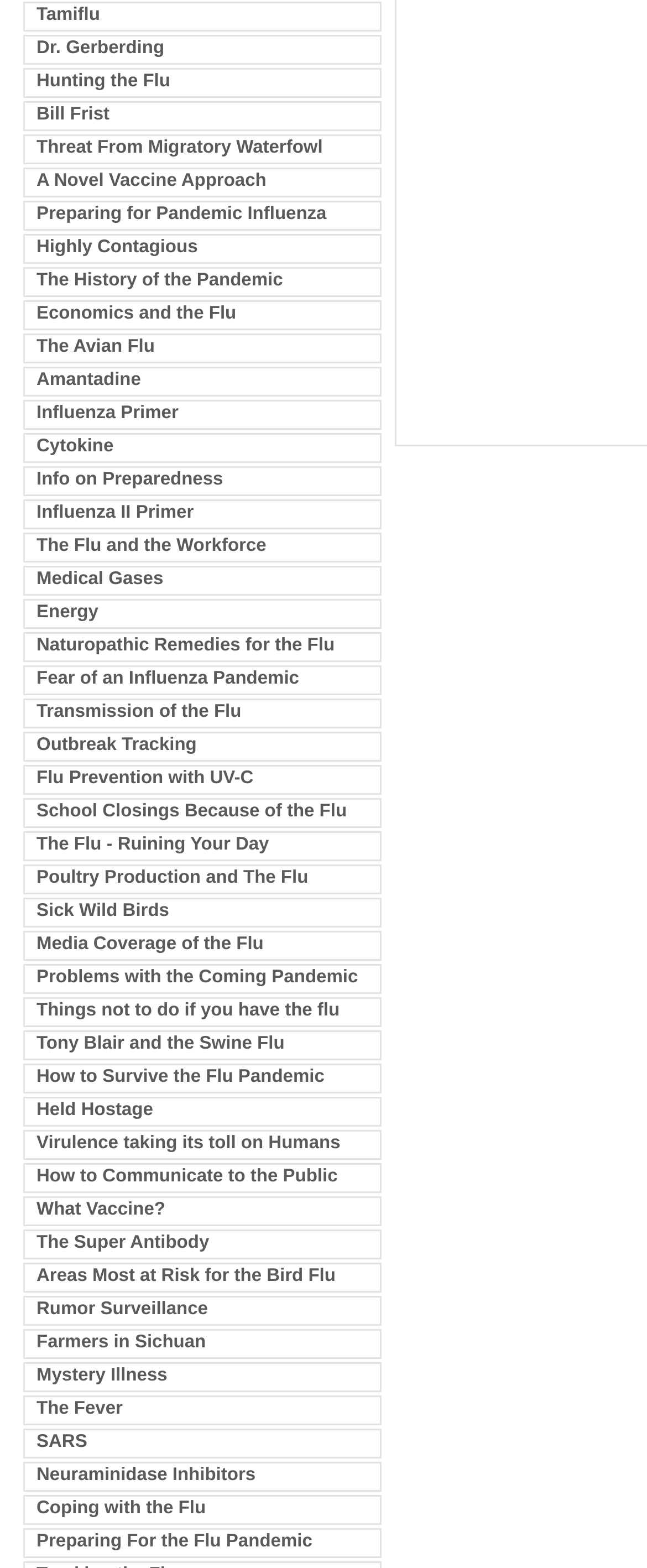Give a one-word or short-phrase answer to the following question: 
How many links are on this webpage?

69